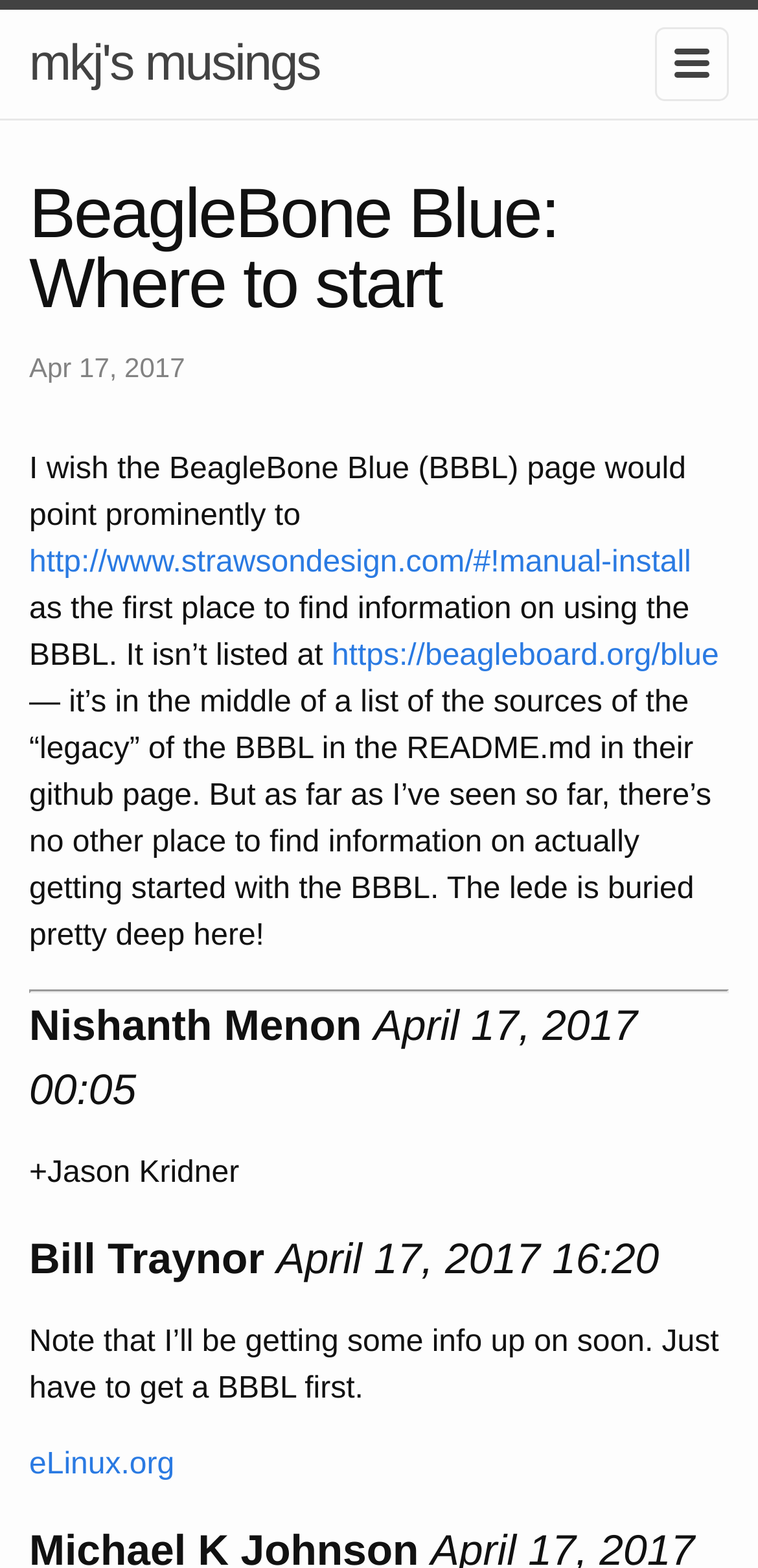Given the description "mkj's musings", determine the bounding box of the corresponding UI element.

[0.038, 0.006, 0.422, 0.073]